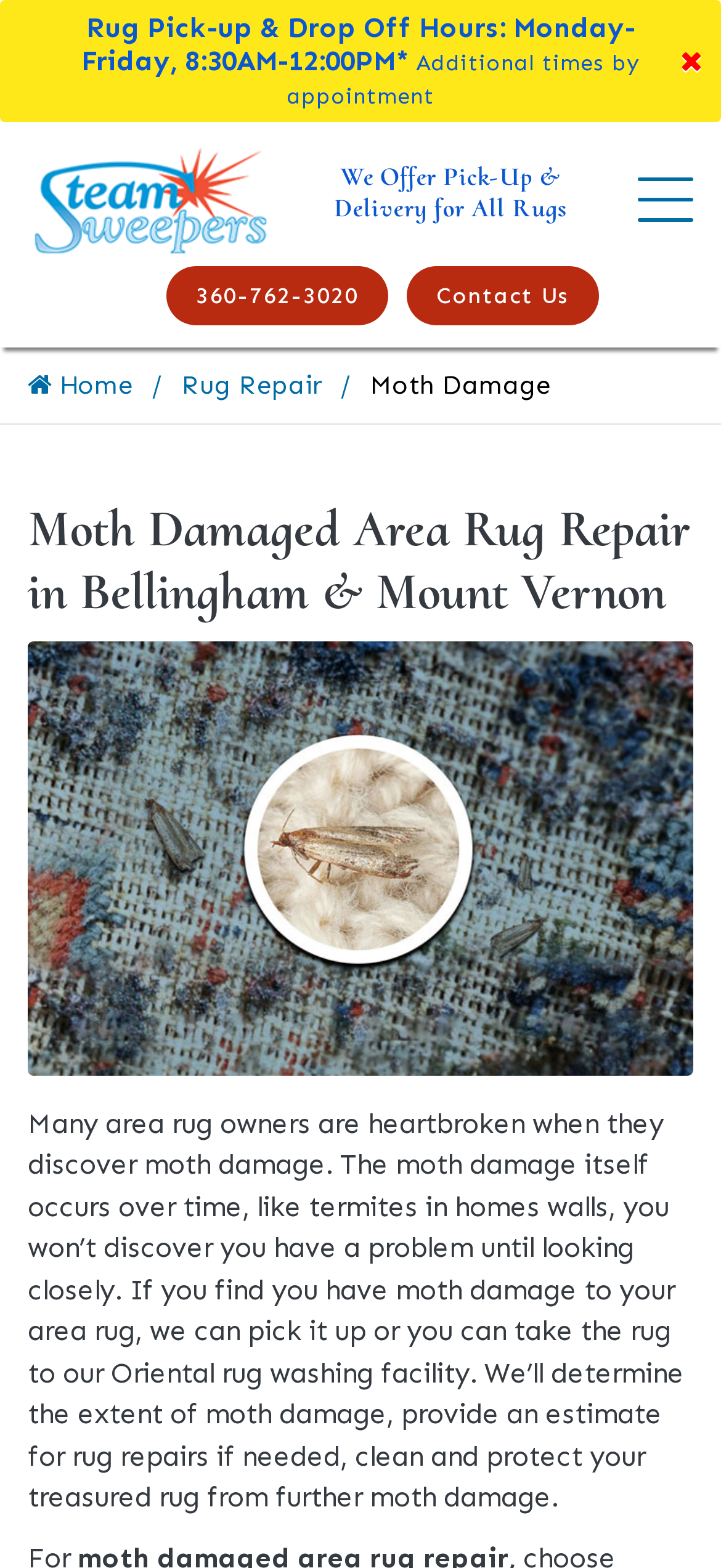Locate the bounding box coordinates of the element's region that should be clicked to carry out the following instruction: "Contact Us". The coordinates need to be four float numbers between 0 and 1, i.e., [left, top, right, bottom].

[0.564, 0.17, 0.831, 0.207]